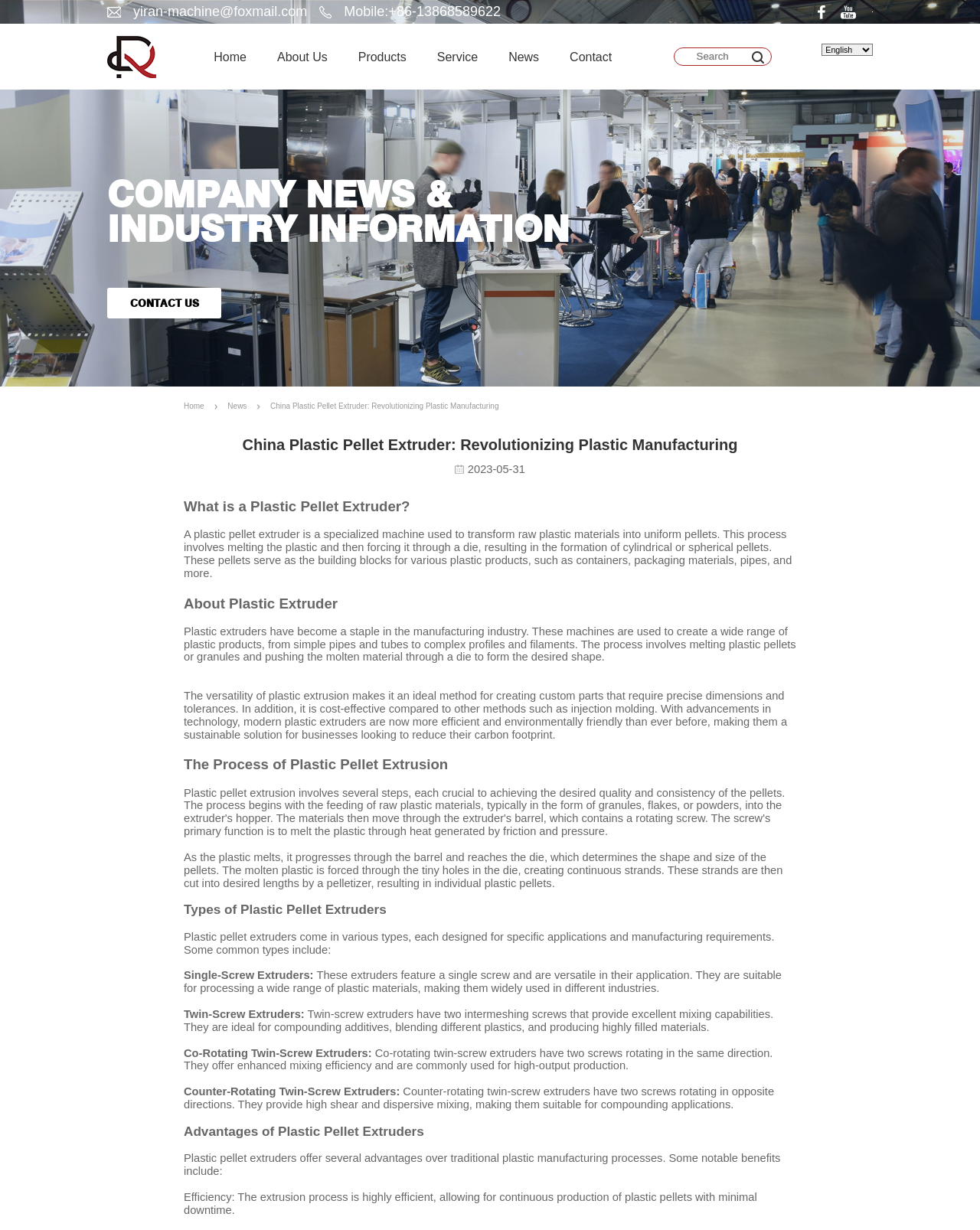Identify the bounding box coordinates of the element that should be clicked to fulfill this task: "View company news". The coordinates should be provided as four float numbers between 0 and 1, i.e., [left, top, right, bottom].

[0.109, 0.141, 0.581, 0.204]